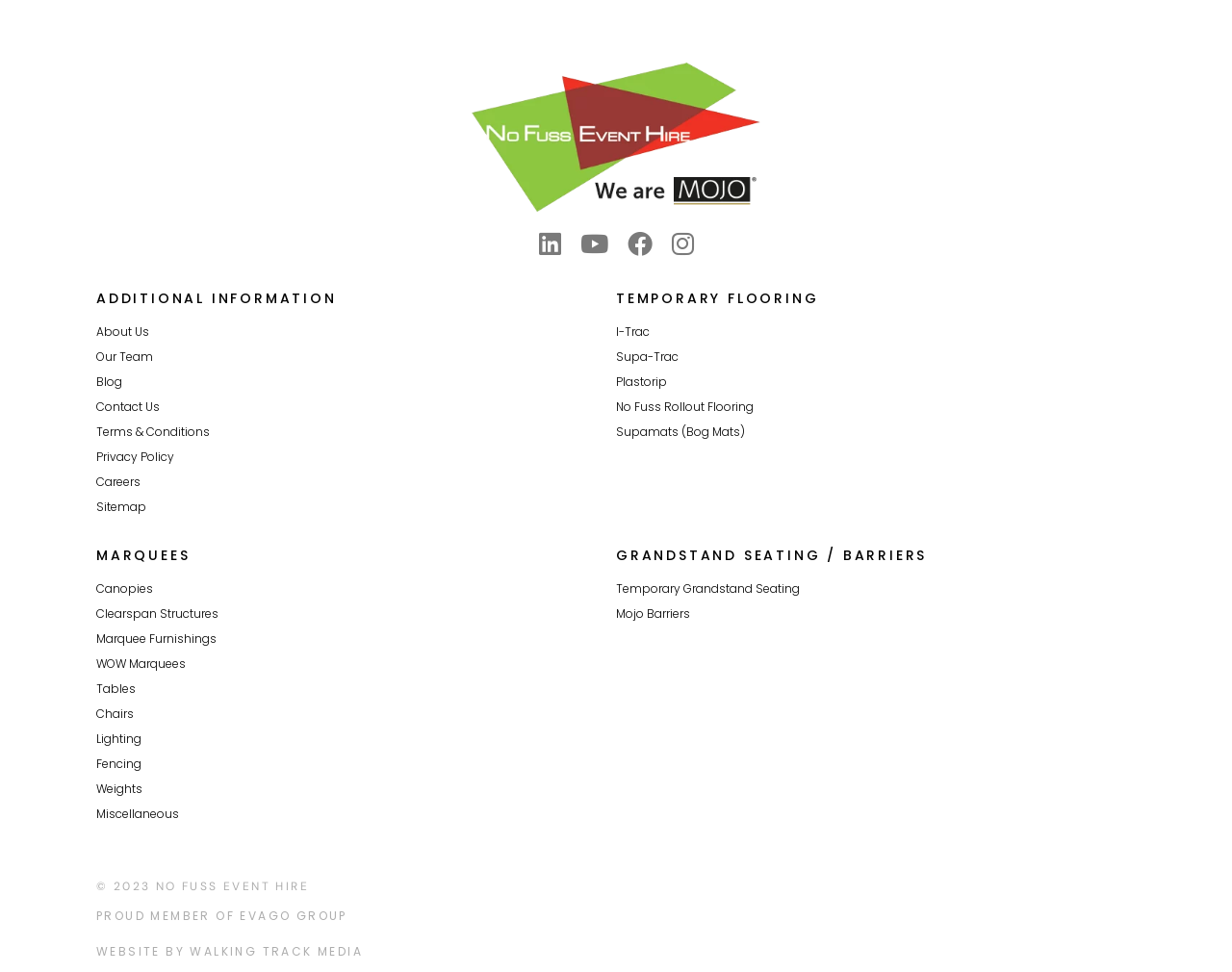From the screenshot, find the bounding box of the UI element matching this description: "Tables". Supply the bounding box coordinates in the form [left, top, right, bottom], each a float between 0 and 1.

[0.078, 0.703, 0.11, 0.715]